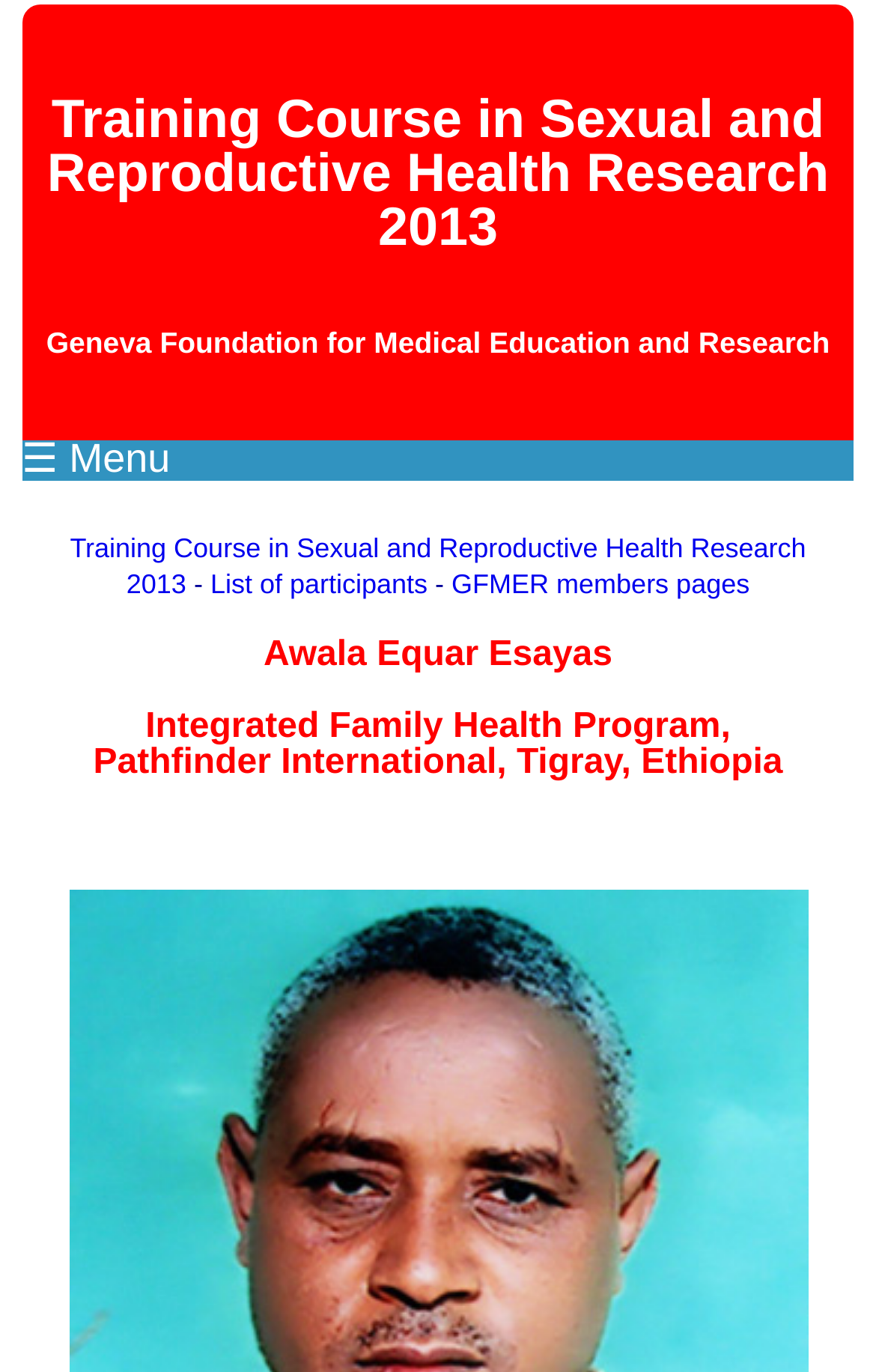What is the name of the program?
Using the visual information, reply with a single word or short phrase.

Awala Equar Esayas